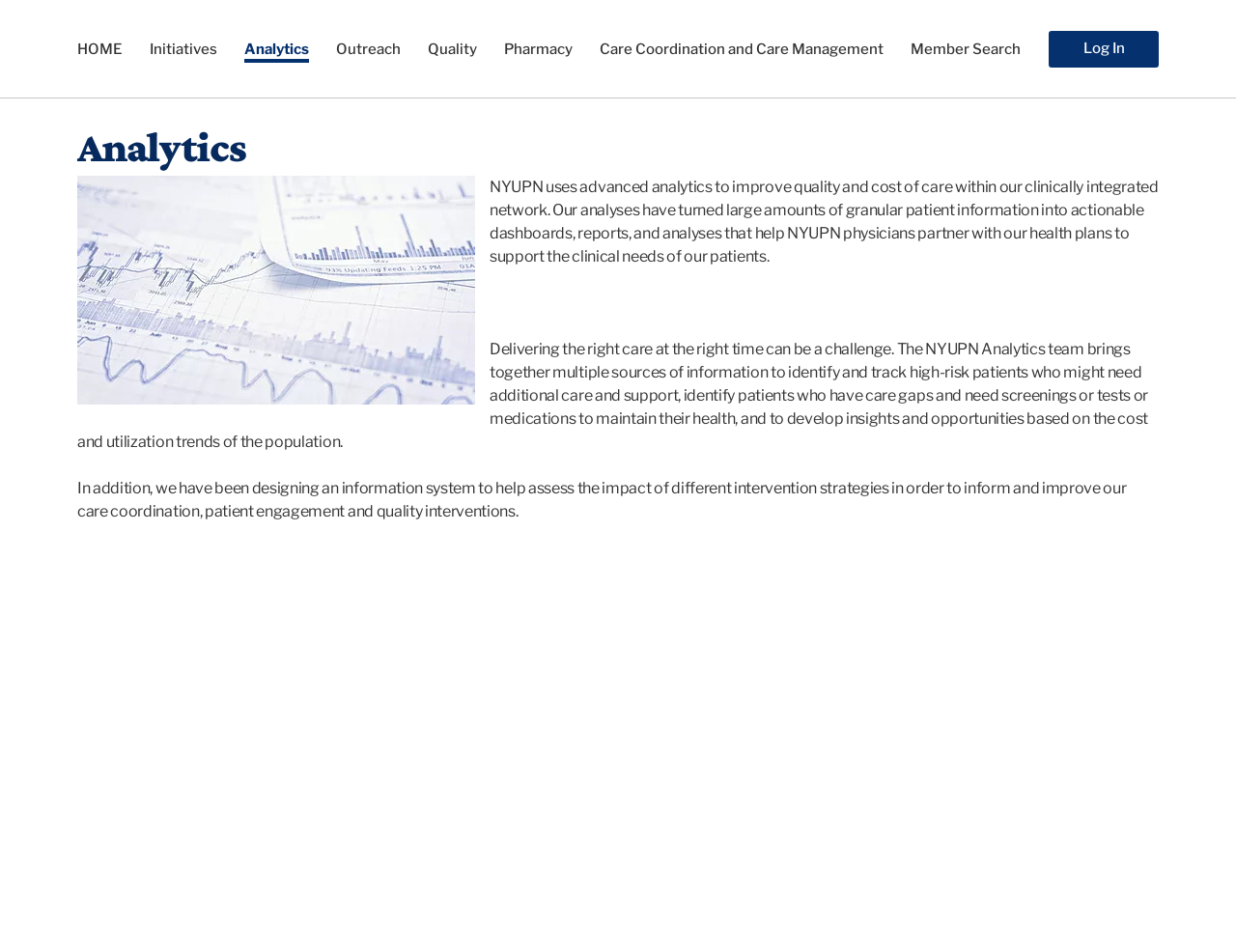What is the purpose of NYUPN Analytics?
Please provide a comprehensive answer to the question based on the webpage screenshot.

According to the StaticText element with bounding box coordinate [0.396, 0.187, 0.937, 0.279], NYUPN uses advanced analytics to improve quality and cost of care within their clinically integrated network. The analytics team brings together multiple sources of information to identify and track high-risk patients, identify care gaps, and develop insights and opportunities based on cost and utilization trends.